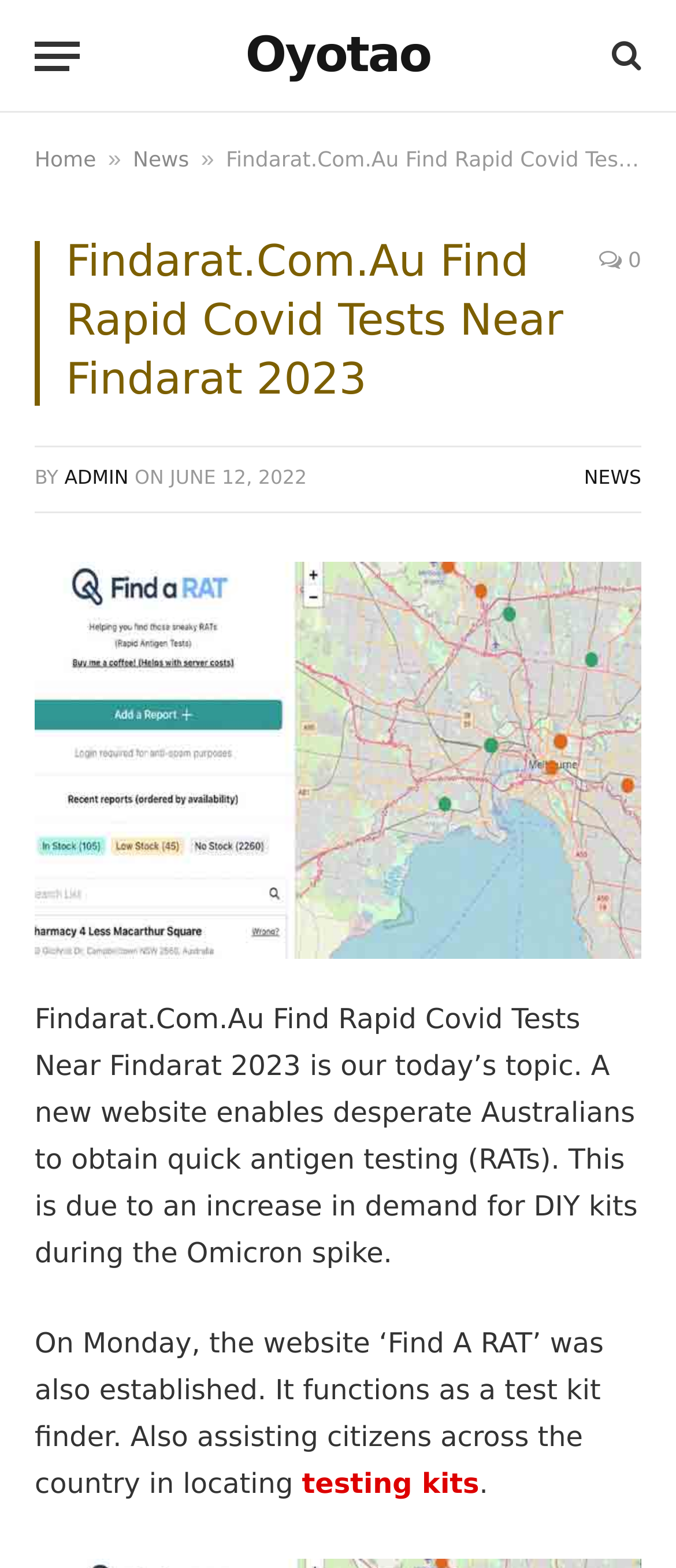Specify the bounding box coordinates of the region I need to click to perform the following instruction: "Click the Menu button". The coordinates must be four float numbers in the range of 0 to 1, i.e., [left, top, right, bottom].

[0.051, 0.011, 0.118, 0.06]